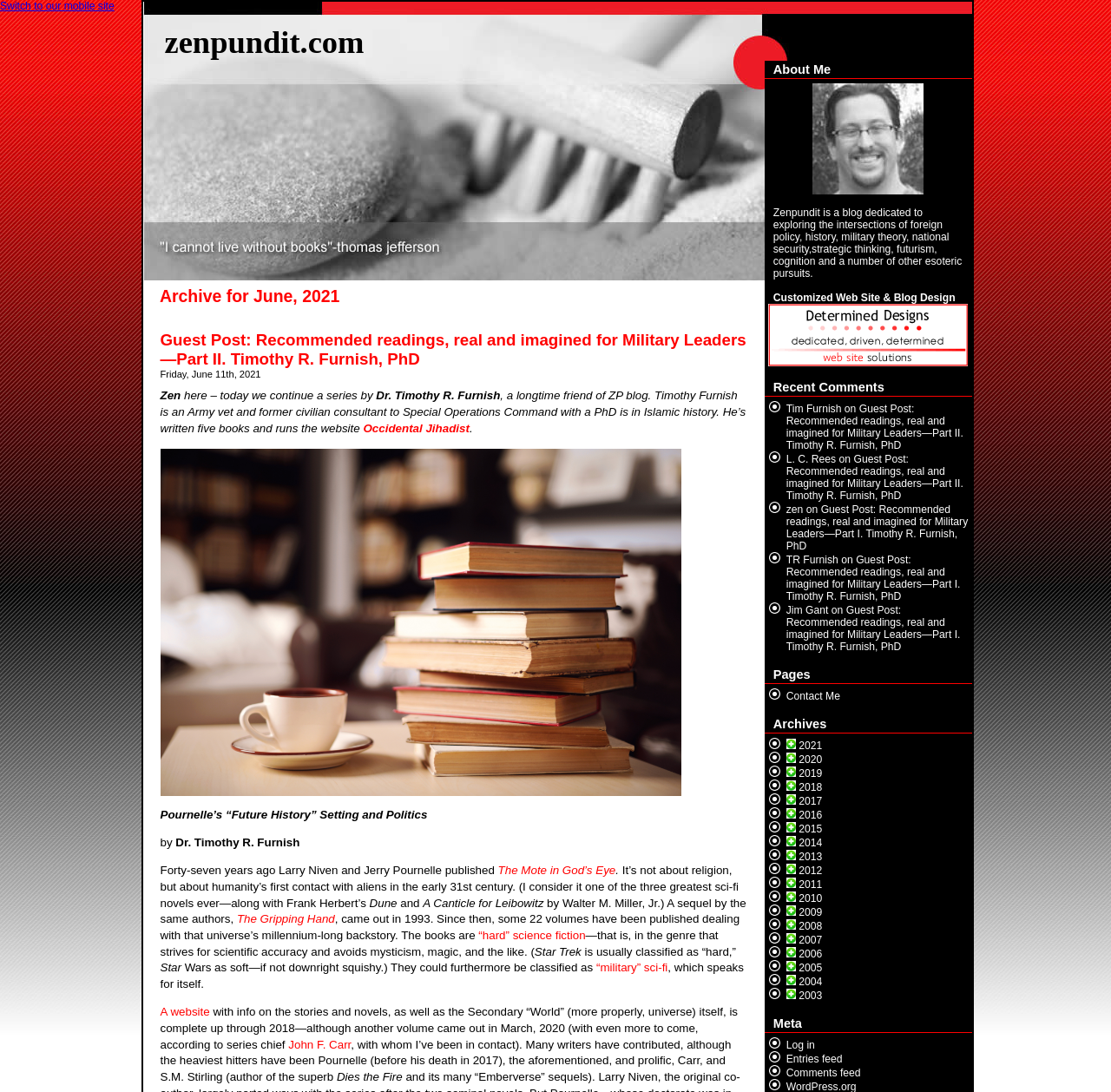What is the topic of the blog post?
Please use the image to provide a one-word or short phrase answer.

Military Leaders